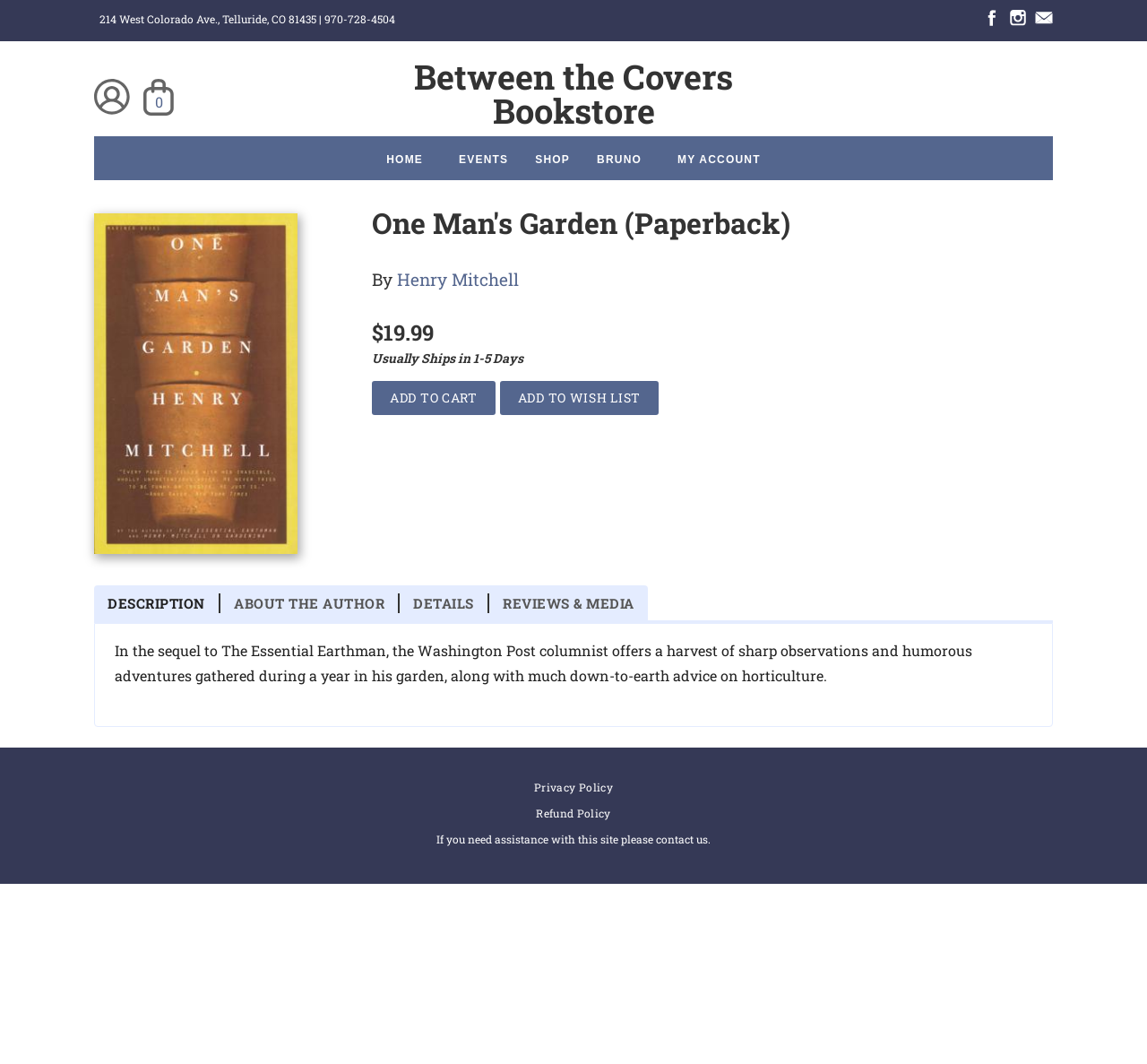Please provide the bounding box coordinates for the element that needs to be clicked to perform the following instruction: "View book details". The coordinates should be given as four float numbers between 0 and 1, i.e., [left, top, right, bottom].

[0.082, 0.2, 0.259, 0.52]